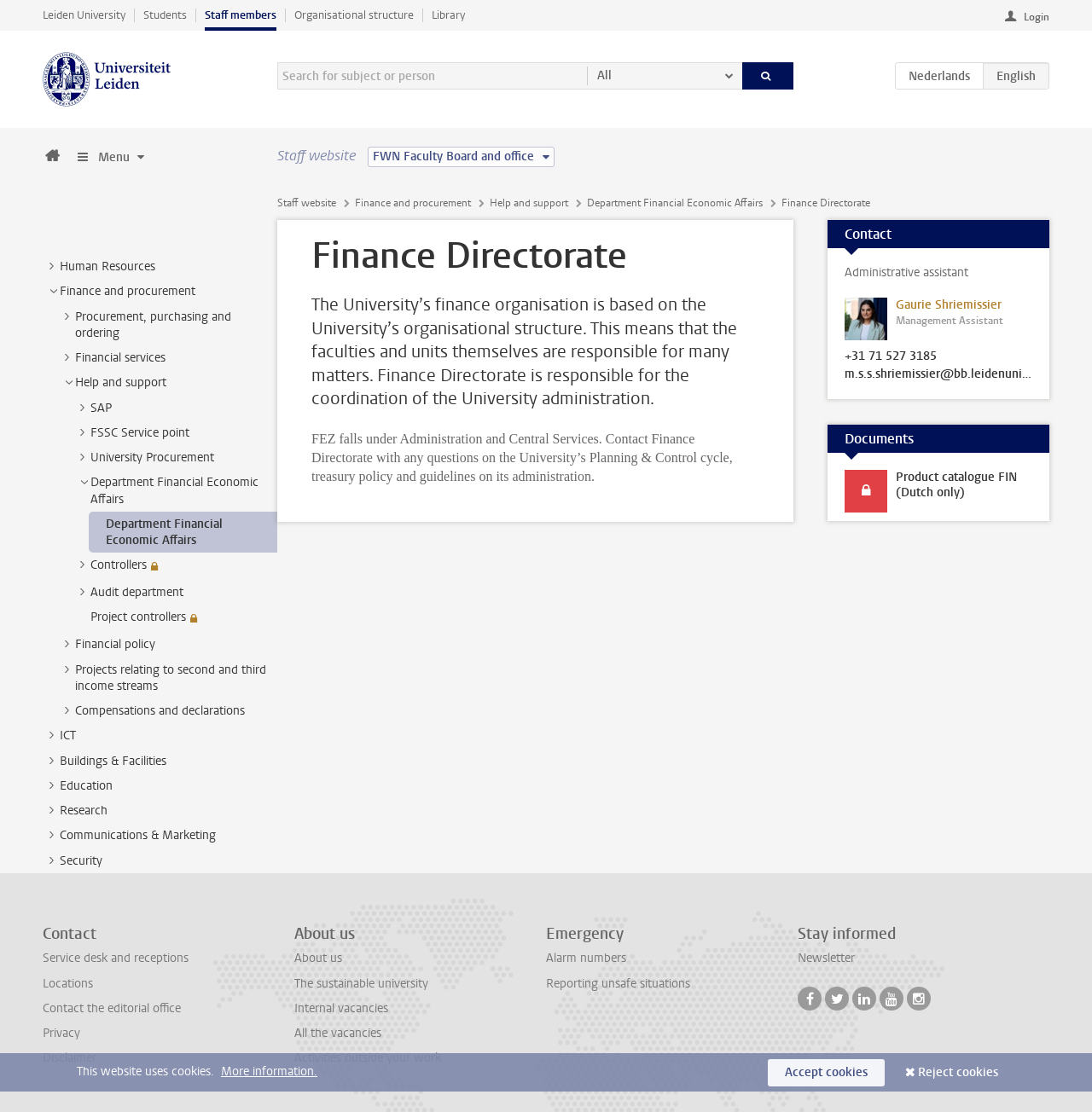Locate the bounding box coordinates of the UI element described by: "Procurement, purchasing and ordering". The bounding box coordinates should consist of four float numbers between 0 and 1, i.e., [left, top, right, bottom].

[0.069, 0.277, 0.212, 0.307]